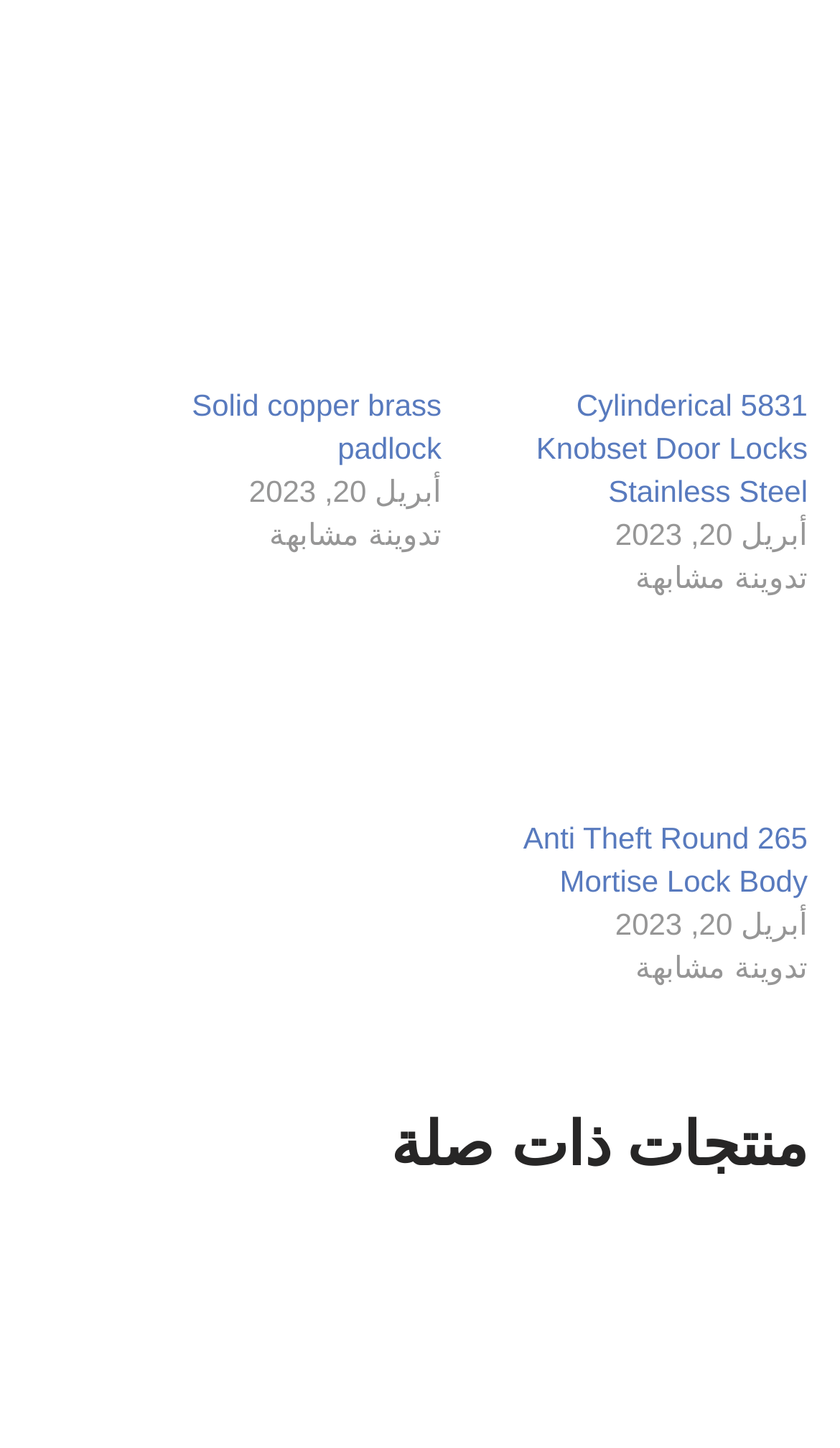Use a single word or phrase to respond to the question:
What is the date of the first post?

أبريل 20, 2023